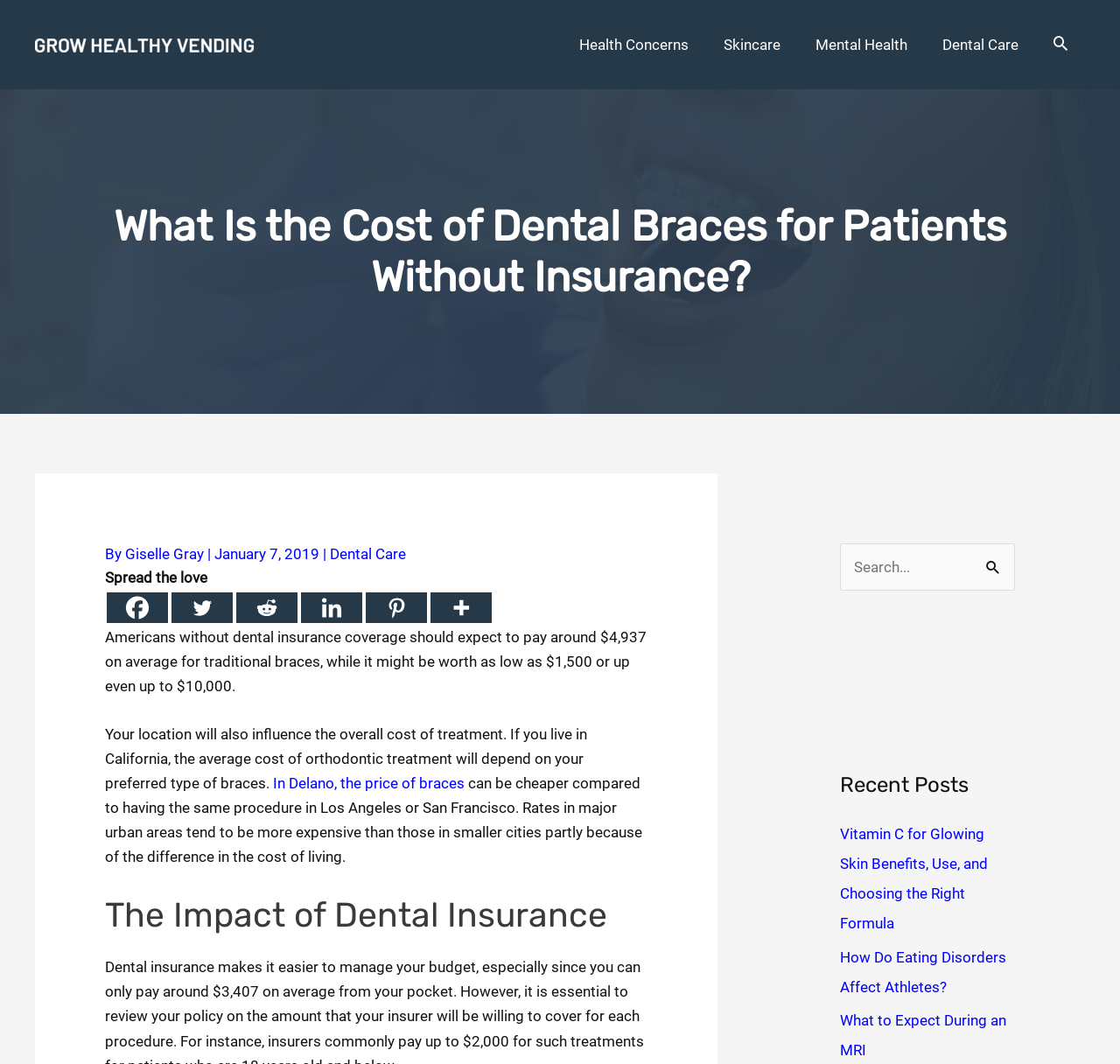Based on the element description title="More", identify the bounding box of the UI element in the given webpage screenshot. The coordinates should be in the format (top-left x, top-left y, bottom-right x, bottom-right y) and must be between 0 and 1.

[0.384, 0.557, 0.439, 0.585]